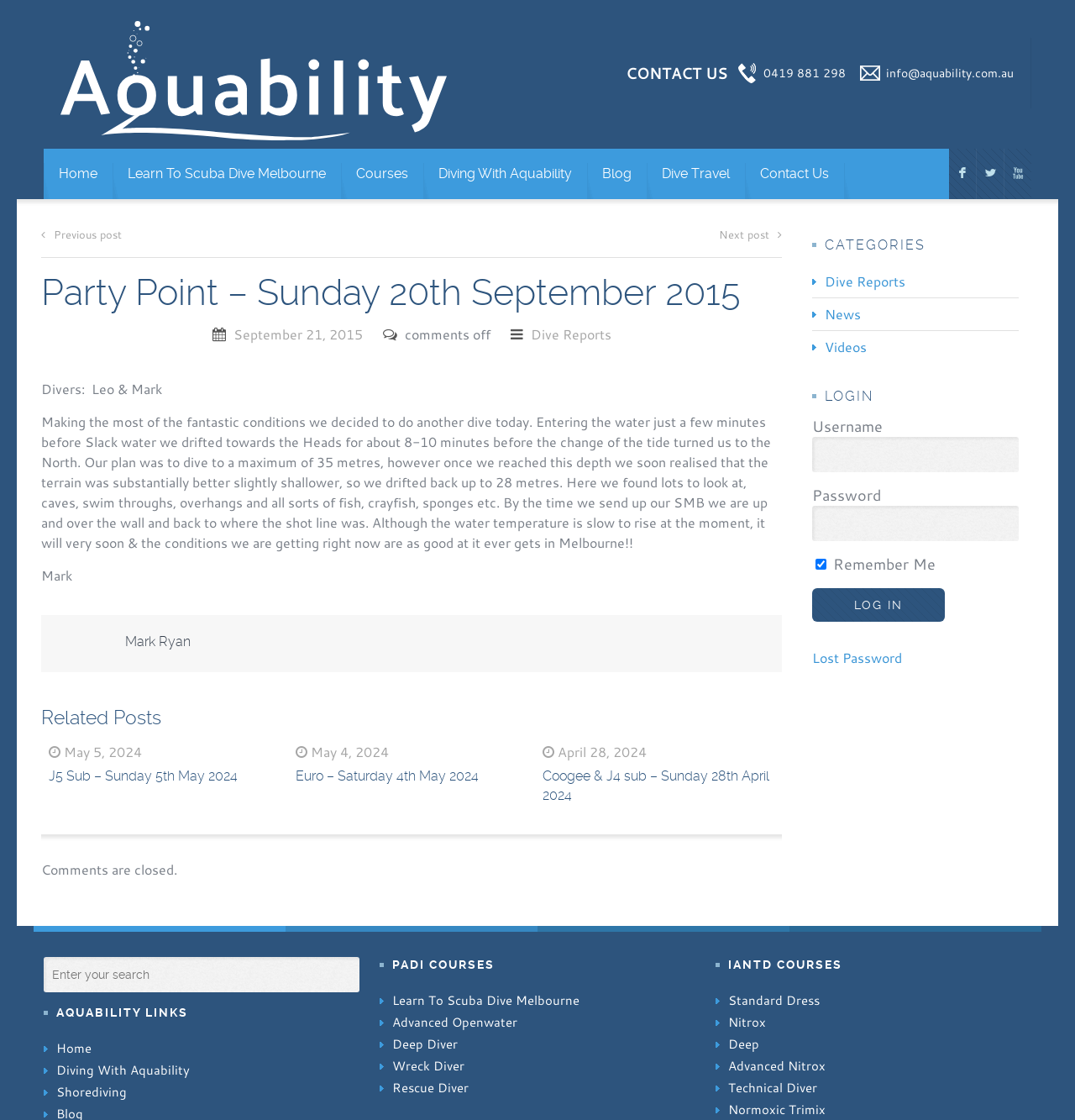Please answer the following question using a single word or phrase: 
What is the date of the latest dive report?

September 21, 2015